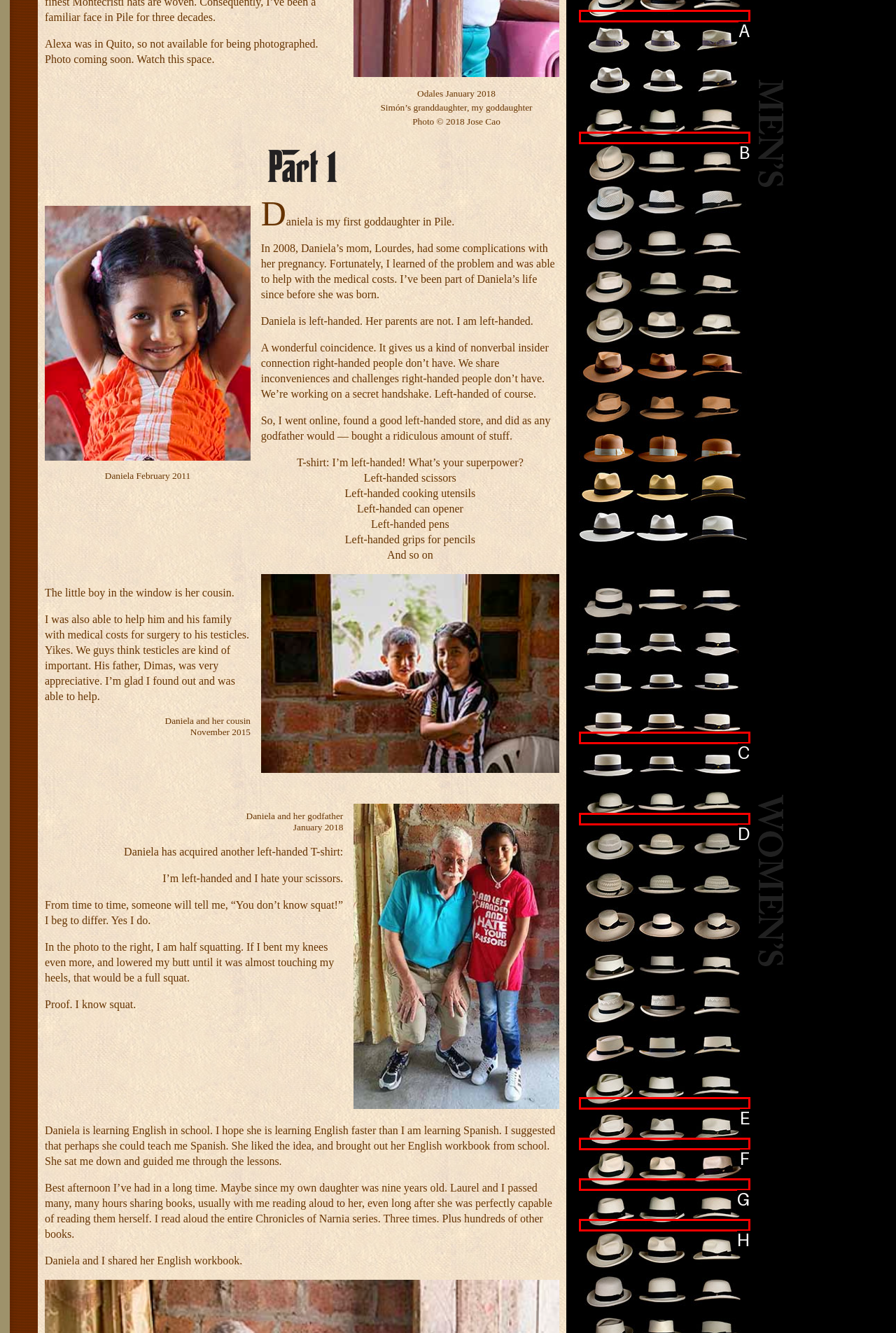Select the option that fits this description: title="Breton"
Answer with the corresponding letter directly.

D